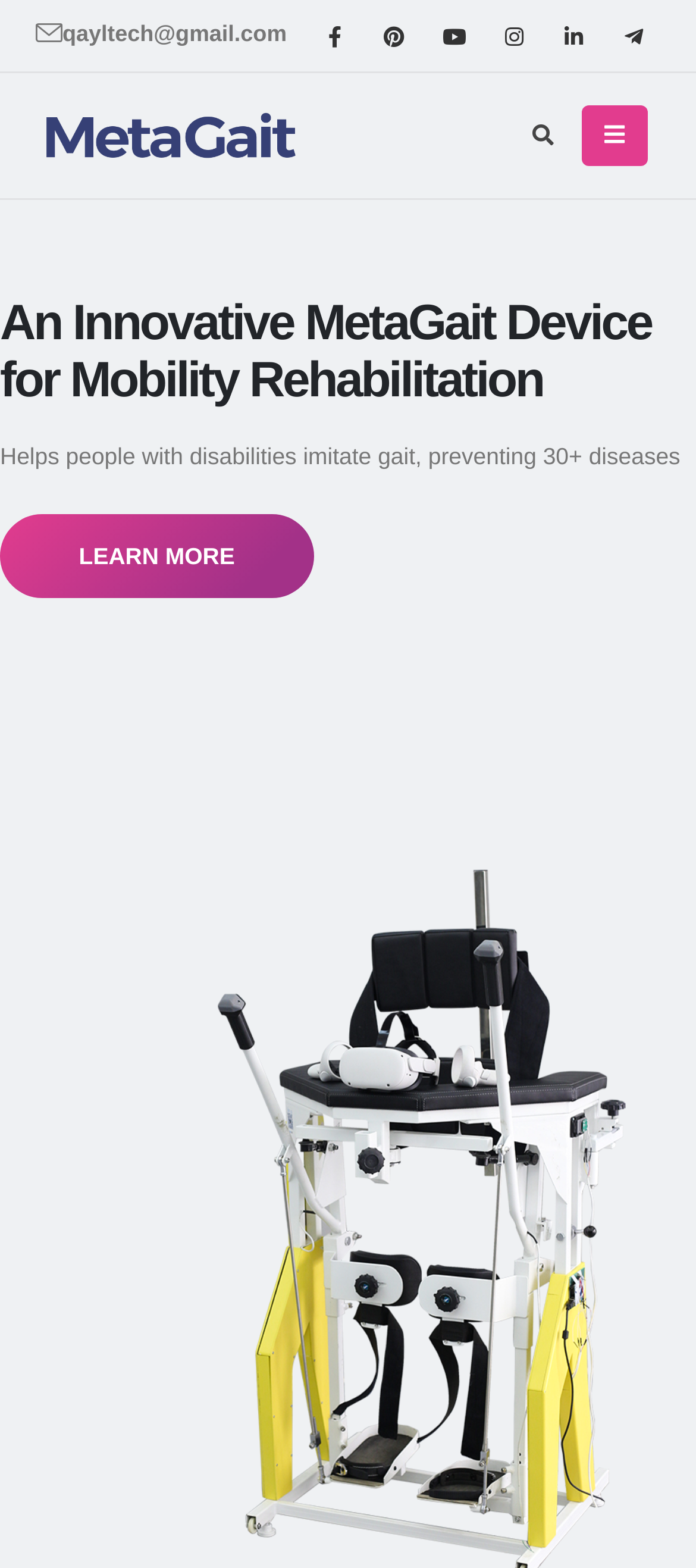Find the coordinates for the bounding box of the element with this description: "title="MetaGait -"".

[0.051, 0.06, 0.308, 0.113]